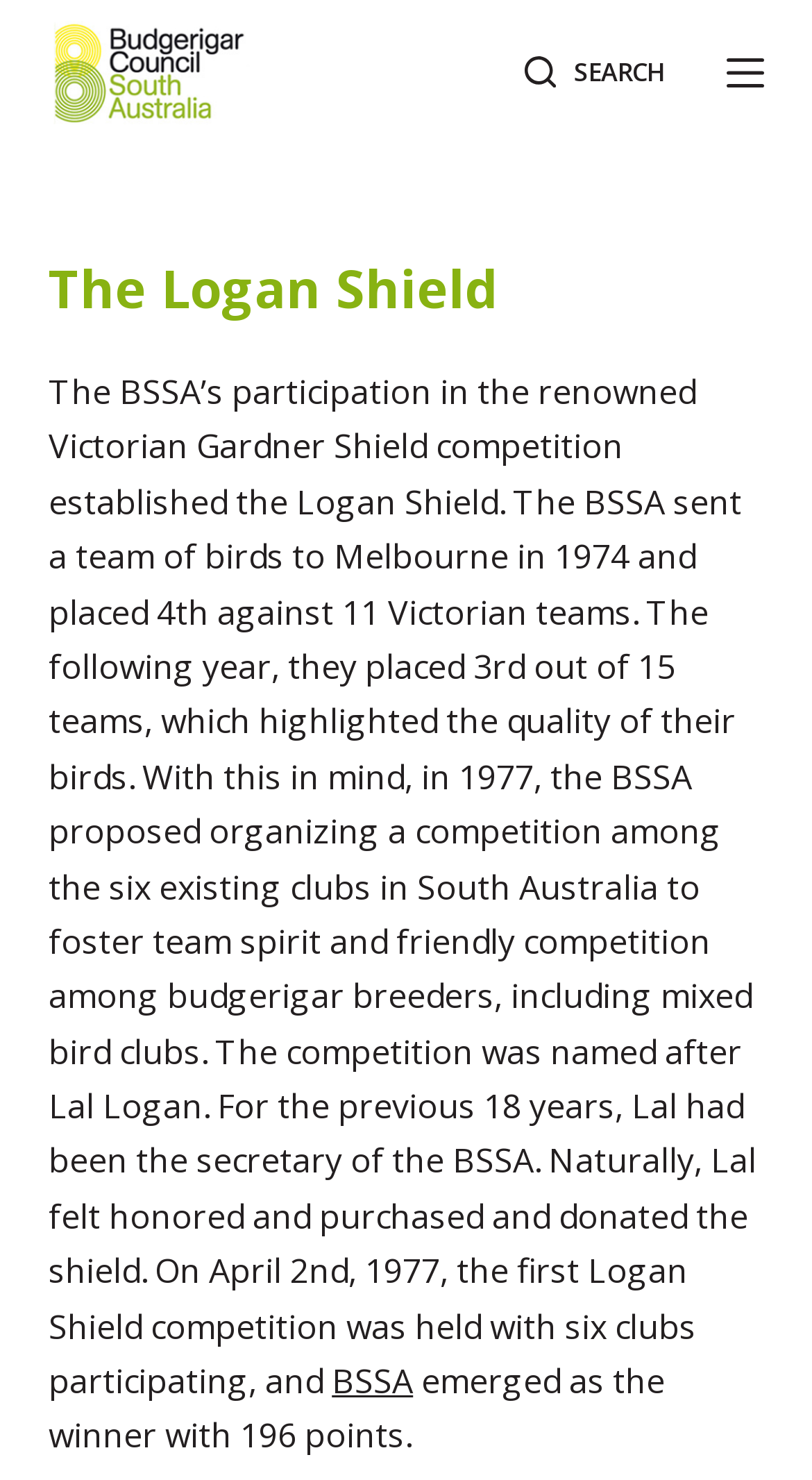Describe the webpage in detail, including text, images, and layout.

The webpage is about the Logan Shield, a selection show for the ANBC Championship Show hosted annually in May. At the top left corner, there is a link to skip to the content. Next to it, there is a link to the Budgerigar Council of South Australia, accompanied by an image with the same name. 

On the top right side, there are two buttons: a search button with the text "SEARCH" and a menu button. When the menu button is clicked, a dropdown menu appears, containing a heading that reads "The Logan Shield". Below the heading, there is a block of text that explains the history of the Logan Shield, including its establishment, purpose, and the first competition held in 1977. The text also mentions Lal Logan, the former secretary of the BSSA, who donated the shield. 

Within the text, there is a link to the BSSA. The text continues to describe the winner of the first competition, which emerged with 196 points. Overall, the webpage provides information about the Logan Shield, its history, and its significance in the context of budgerigar breeding.